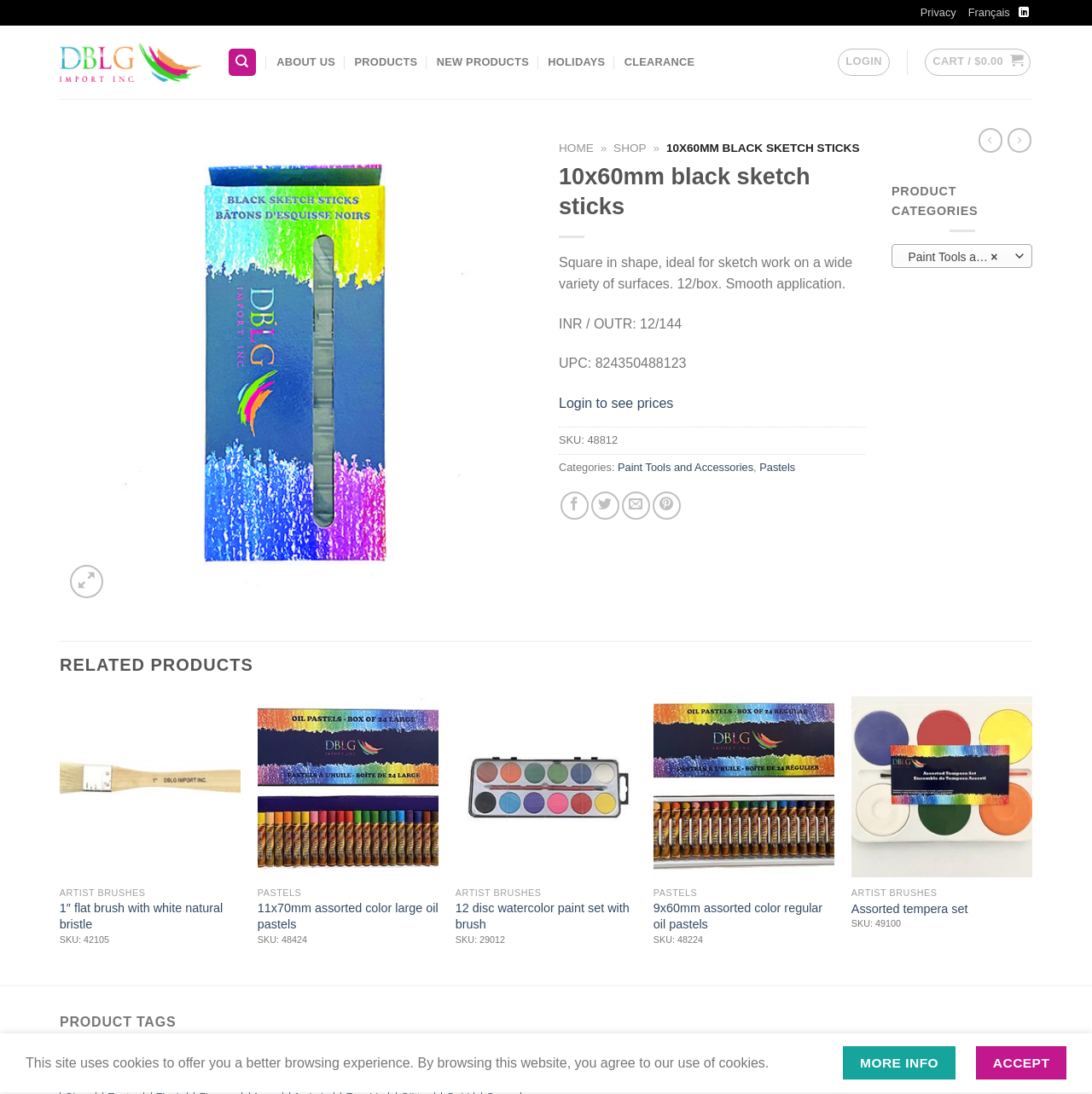What is the category of the product?
Based on the image, answer the question in a detailed manner.

The webpage categorizes the product under 'Paint Tools and Accessories', as shown in the product description and the category links on the webpage.